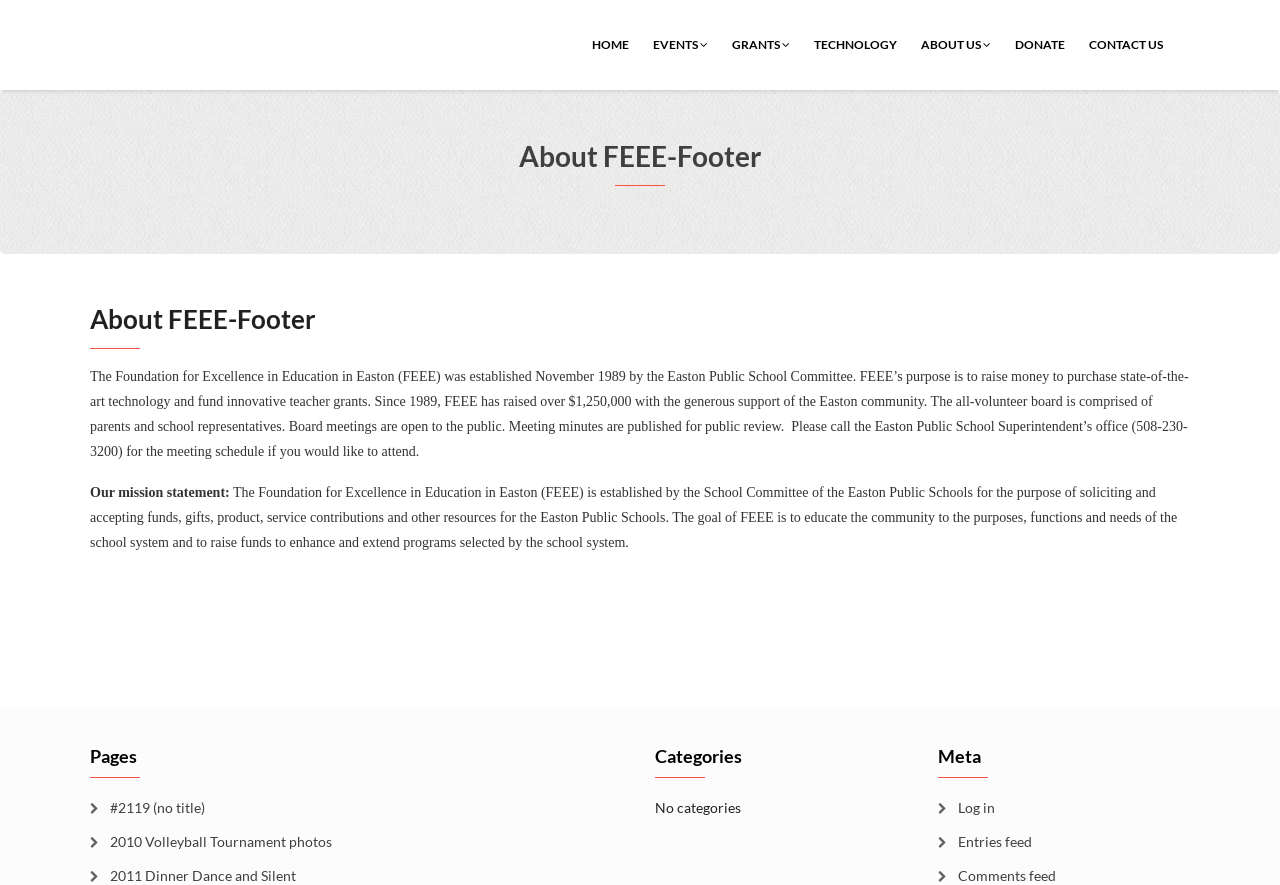Please determine the bounding box coordinates of the element's region to click for the following instruction: "go to home page".

[0.453, 0.014, 0.501, 0.087]